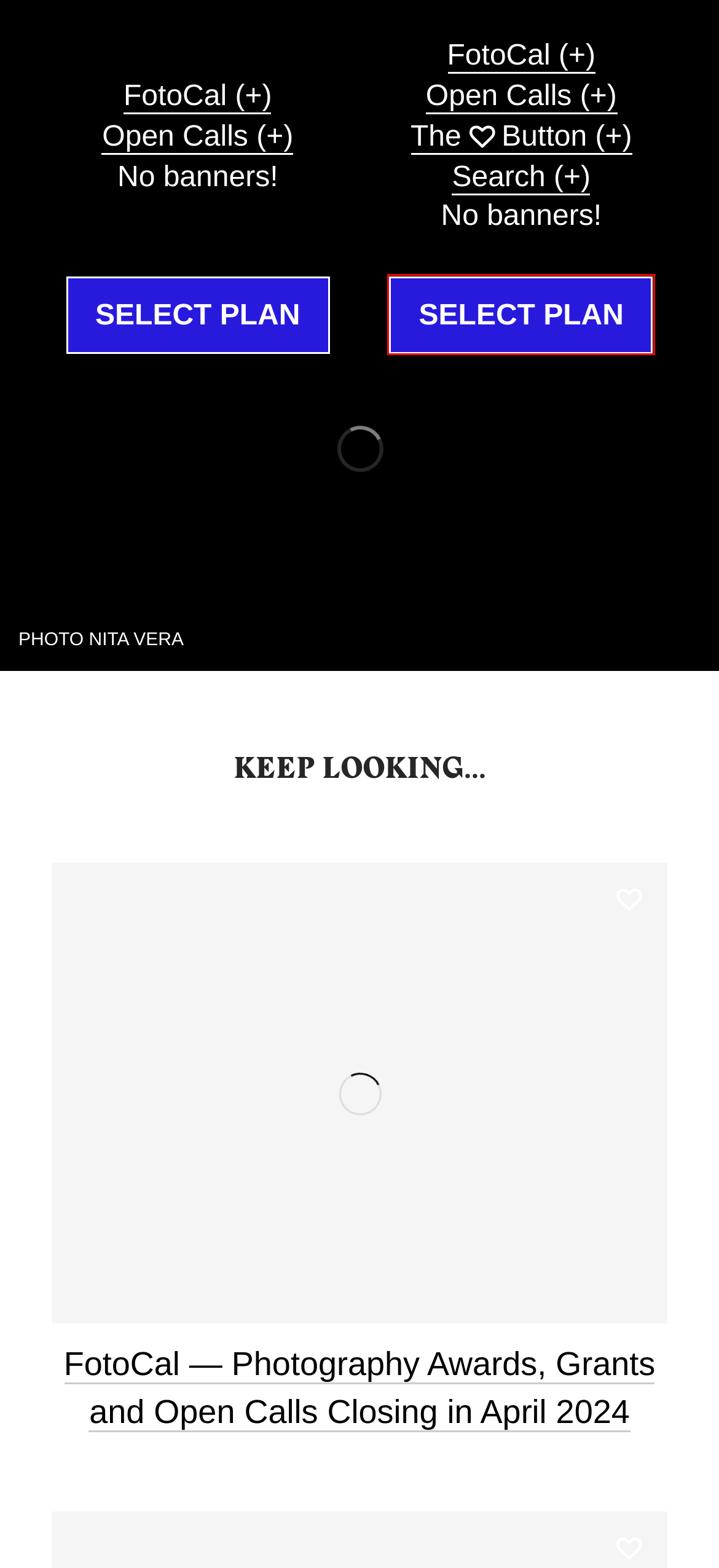Consider the screenshot of a webpage with a red bounding box and select the webpage description that best describes the new page that appears after clicking the element inside the red box. Here are the candidates:
A. Jenny Hueston's Lyrical Images Capture Life in Her Small Hometown | FotoRoom
B. 43 Best Open Calls for Photographers Closing in March 2024
C. 36 Best Open Calls for Photographers Closing in April 2024
D. 38 Best Open Calls for Photographers Closing in January 2024
E. 44 Best Open Calls for Photographers Closing in February 2024
F. 31 Best Open Calls for Photographers Closing in December 2023
G. Join Us! | FotoRoom
H. daily life | FotoRoom

G